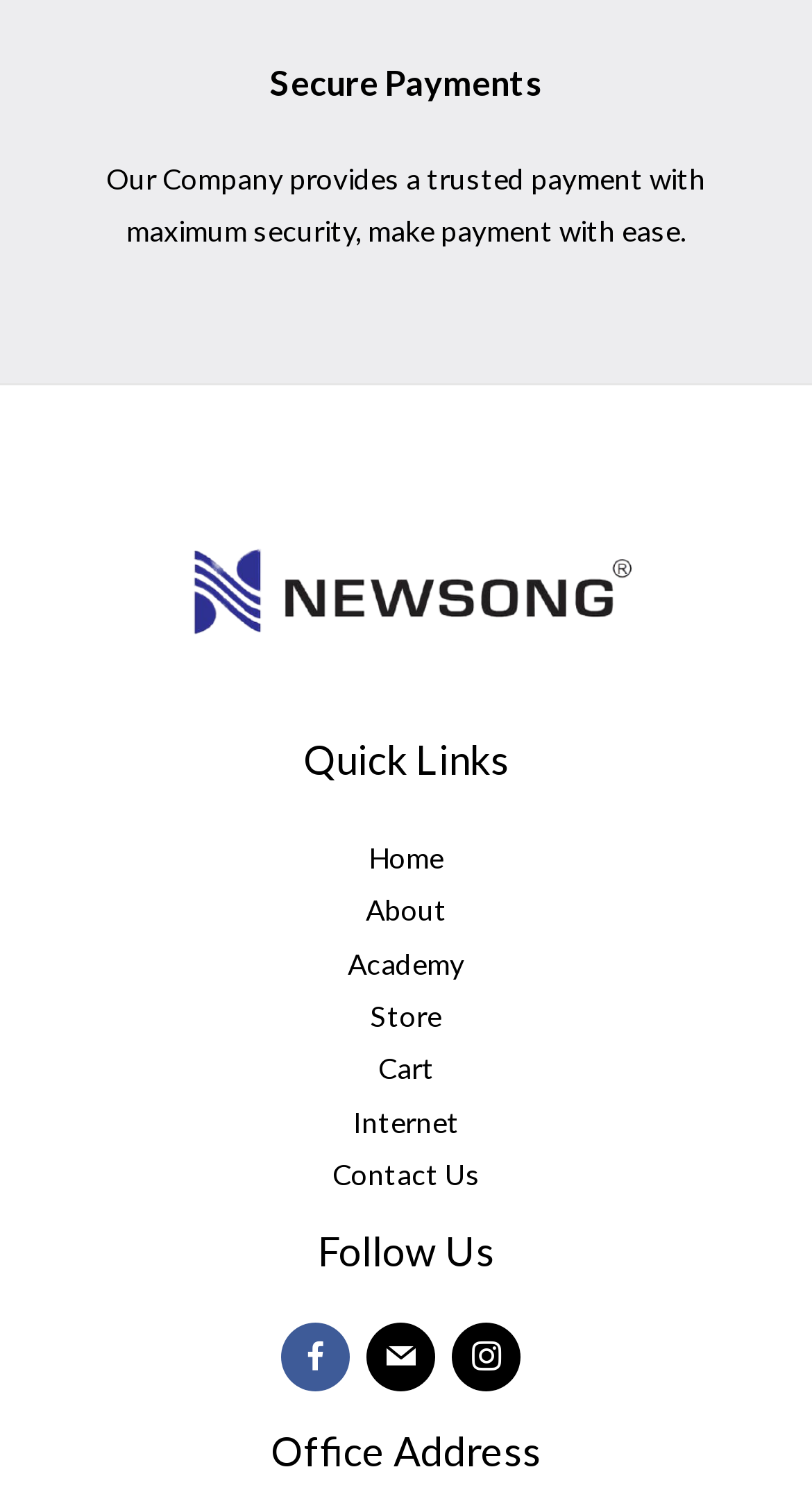Could you please study the image and provide a detailed answer to the question:
Is there an office address provided?

The office address is provided in the footer section, as indicated by the heading 'Office Address', which suggests that the company has a physical presence and is willing to share its location with users.